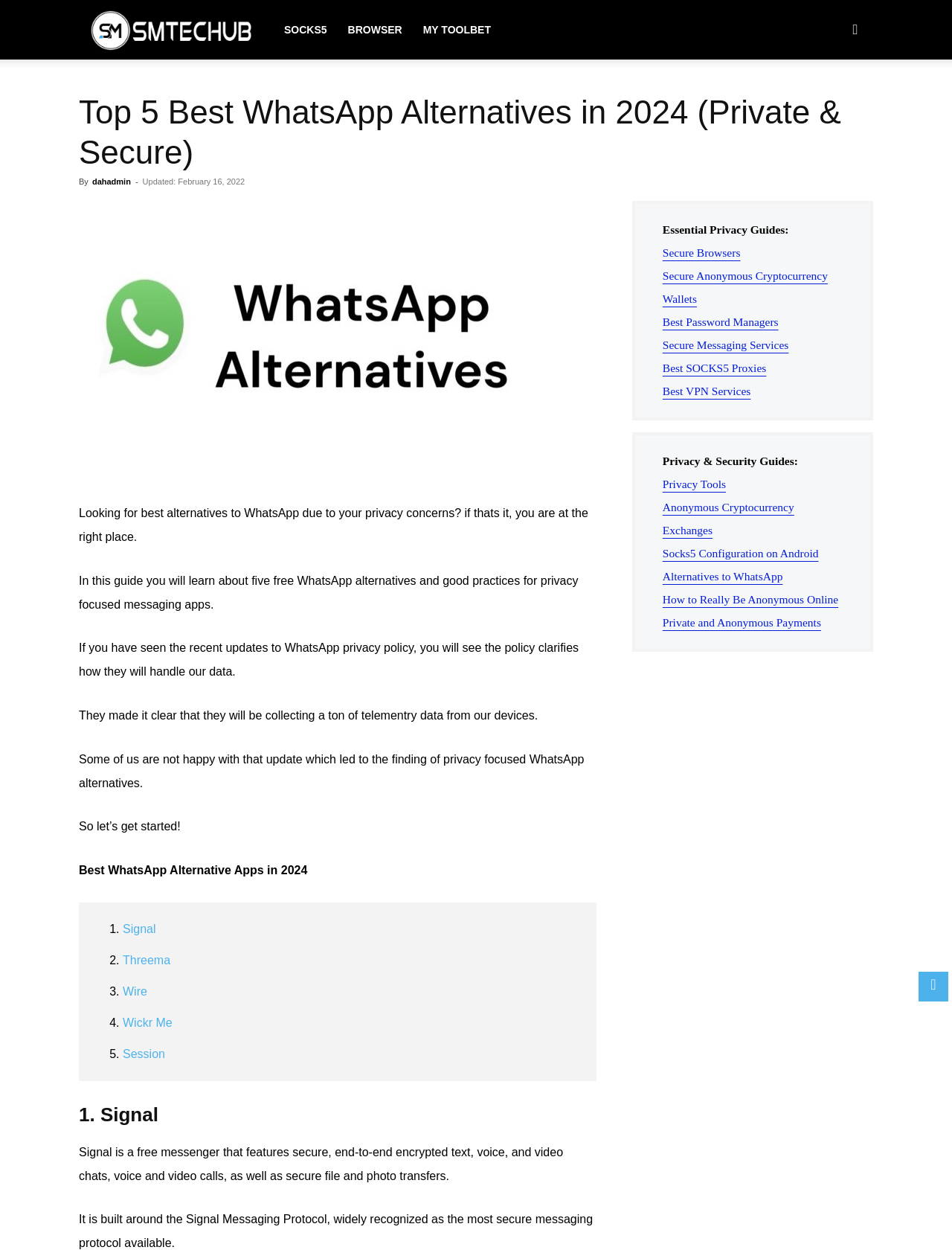Locate the bounding box of the UI element described in the following text: "Alternatives to WhatsApp".

[0.696, 0.456, 0.822, 0.466]